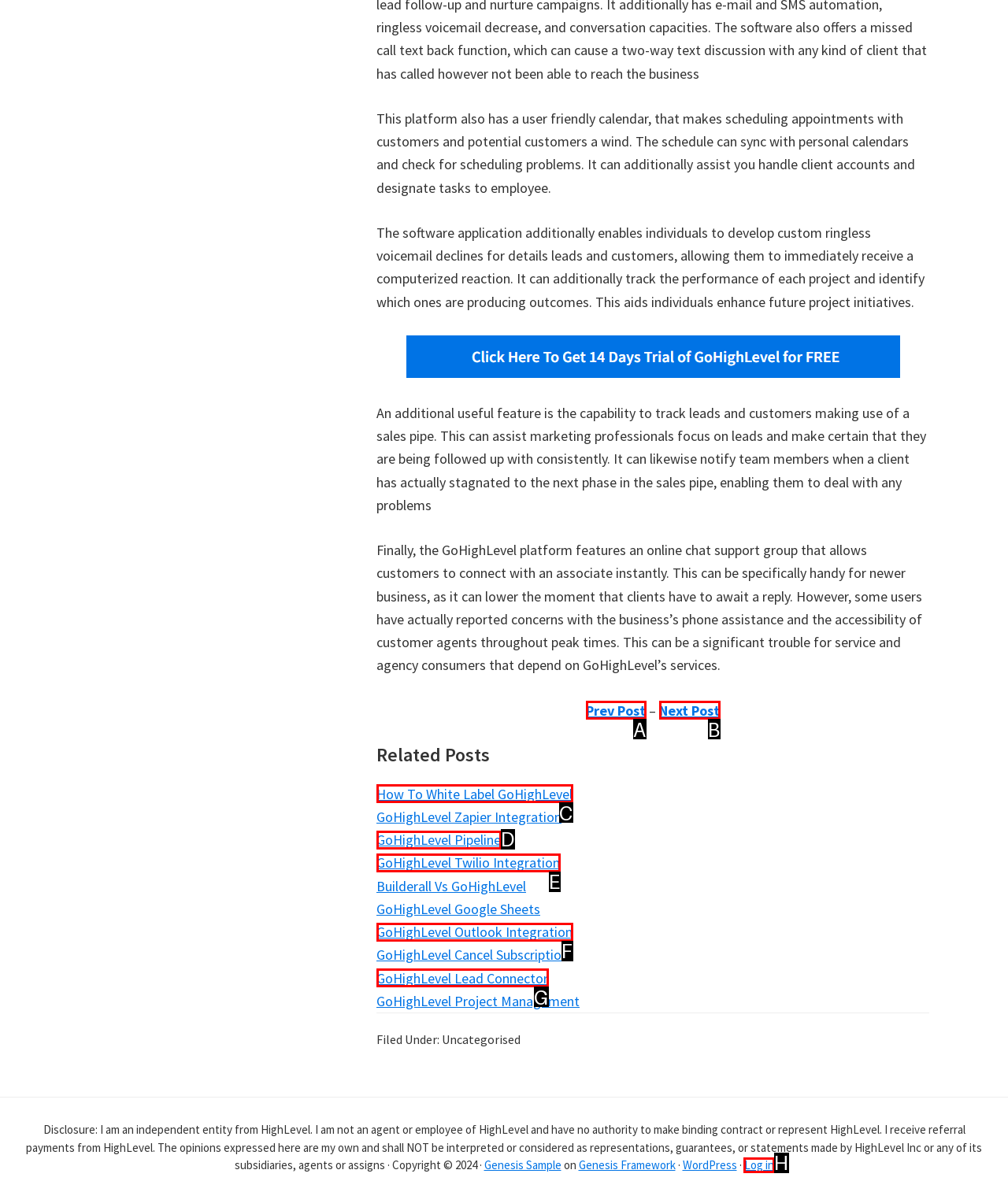Tell me which UI element to click to fulfill the given task: Check 'Log in'. Respond with the letter of the correct option directly.

H